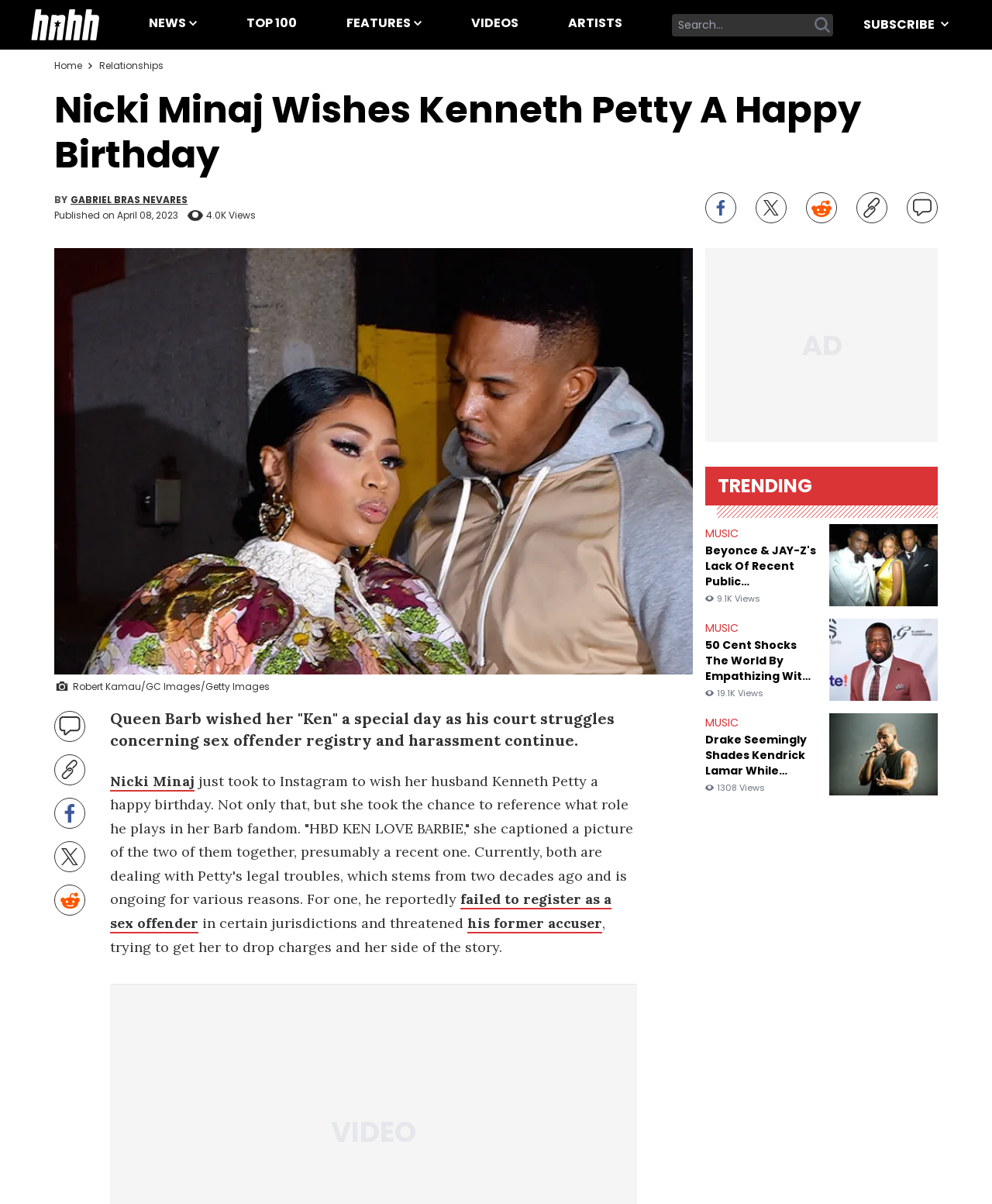Determine the main heading of the webpage and generate its text.

Nicki Minaj Wishes Kenneth Petty A Happy Birthday